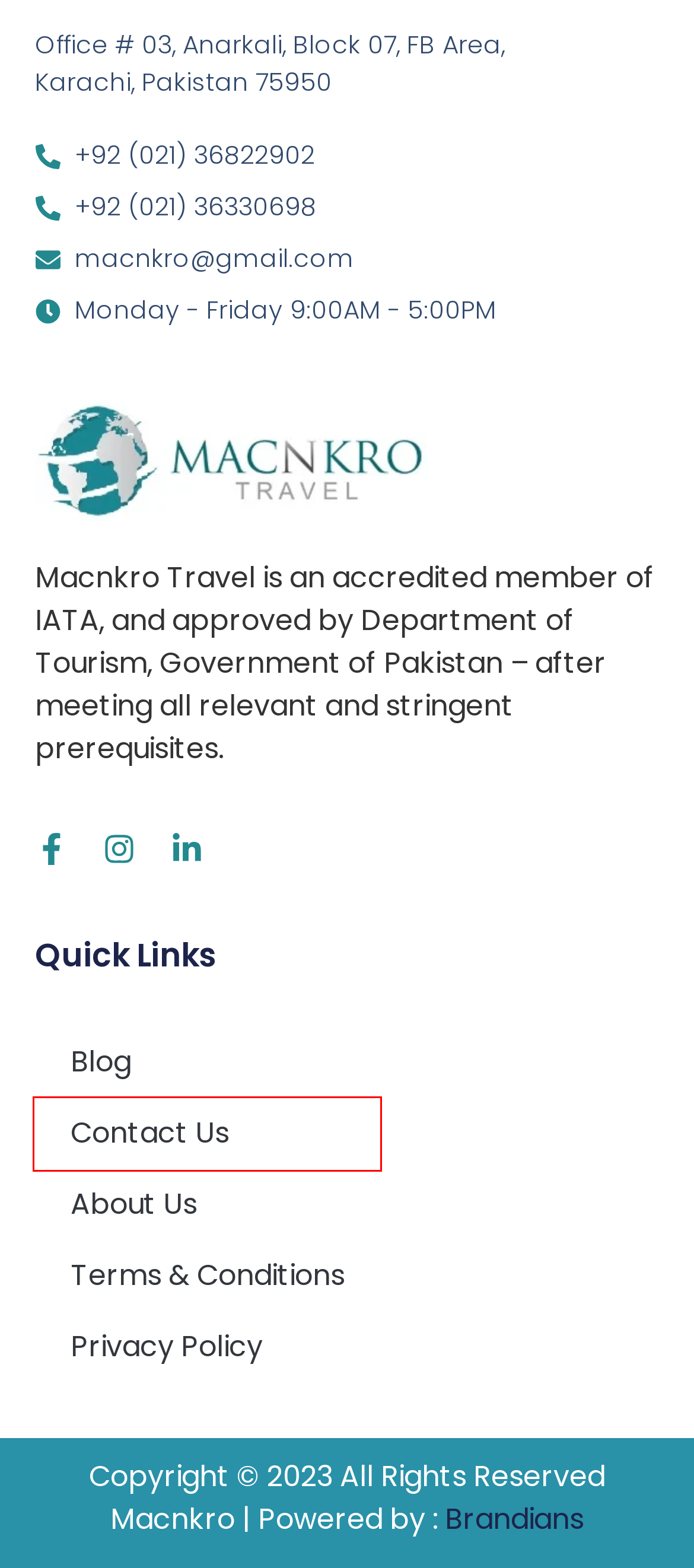You are presented with a screenshot of a webpage containing a red bounding box around an element. Determine which webpage description best describes the new webpage after clicking on the highlighted element. Here are the candidates:
A. Terms & Conditions | Visa | Flights | Clear Guidelines for Travelers
B. Log In ‹ Macnkro — WordPress
C. Contact Us - Macnkro
D. Jaw-Dropping Places in China - Macnkro
E. About Us- Macnkro - Travel & Tour Agency in Karachi Pakistan
F. Blog | Macnkro Travel Karachi
G. Brand Development & Digital Marketing Agency - Brandians
H. Macnkro Travel | FLIGHT | VISA | TOUR | UMRAH | Karachi

C